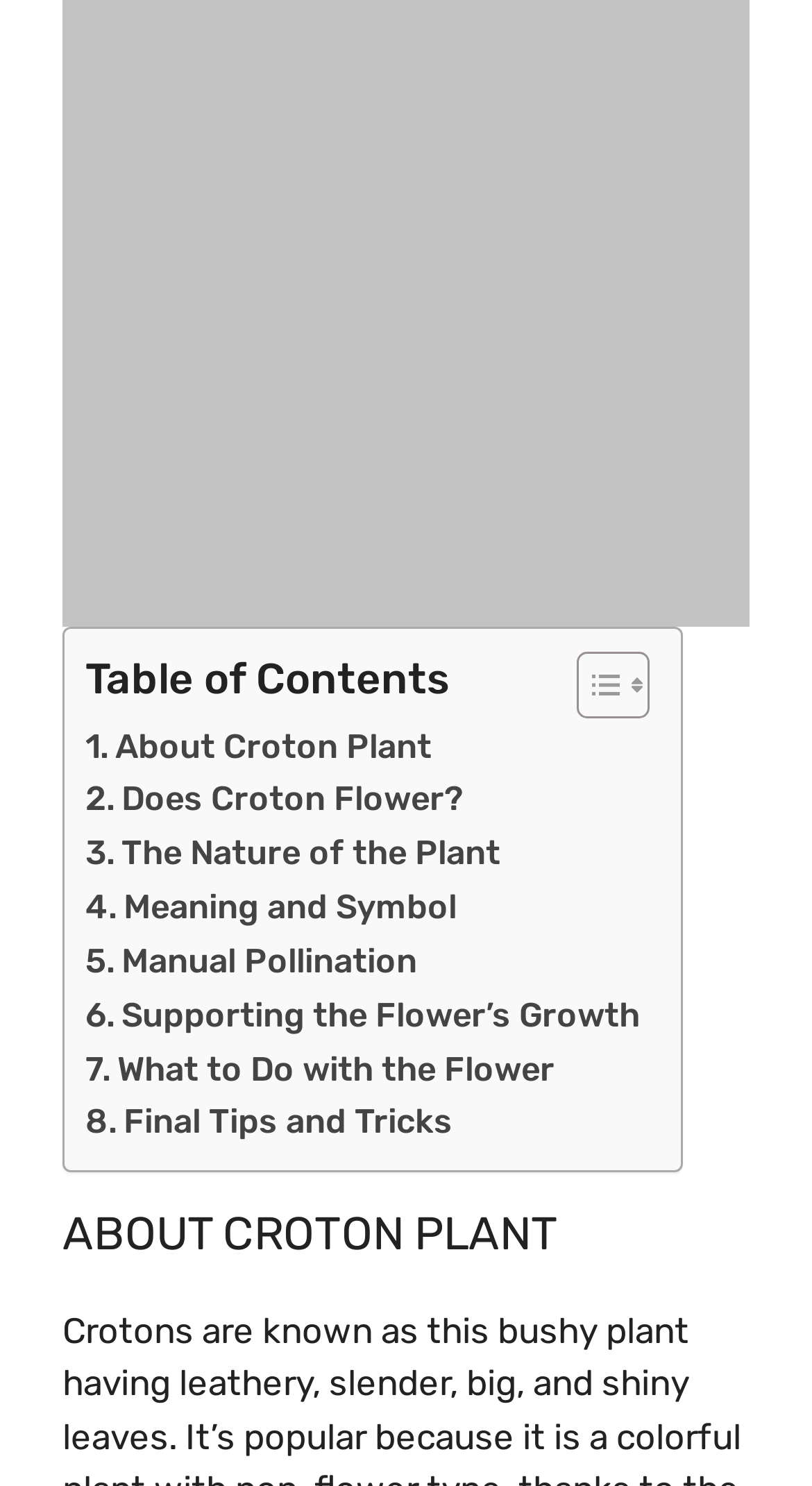Determine the bounding box coordinates for the UI element matching this description: "The Nature of the Plant".

[0.105, 0.557, 0.616, 0.593]